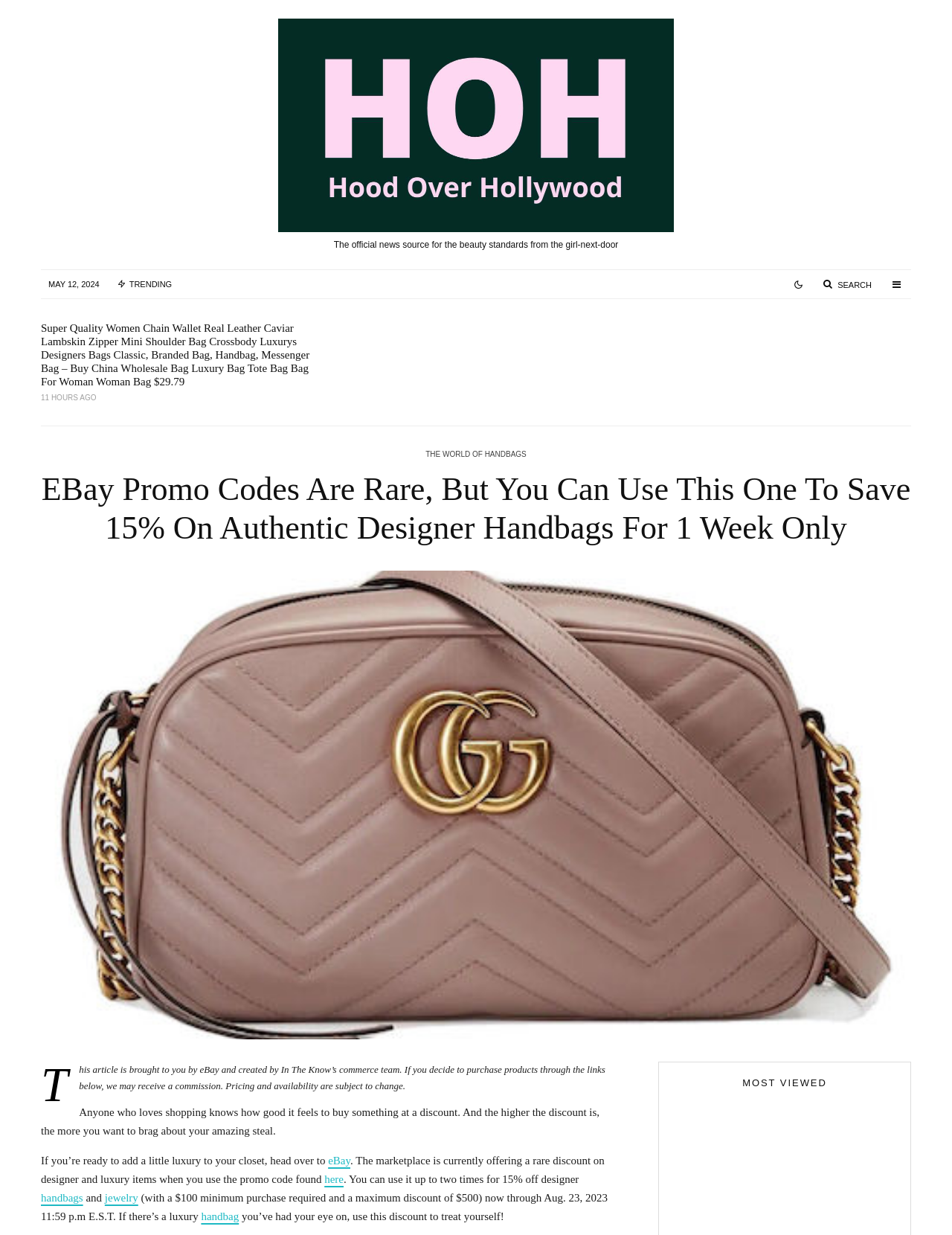Specify the bounding box coordinates of the area to click in order to execute this command: 'Read trending news'. The coordinates should consist of four float numbers ranging from 0 to 1, and should be formatted as [left, top, right, bottom].

[0.112, 0.219, 0.192, 0.242]